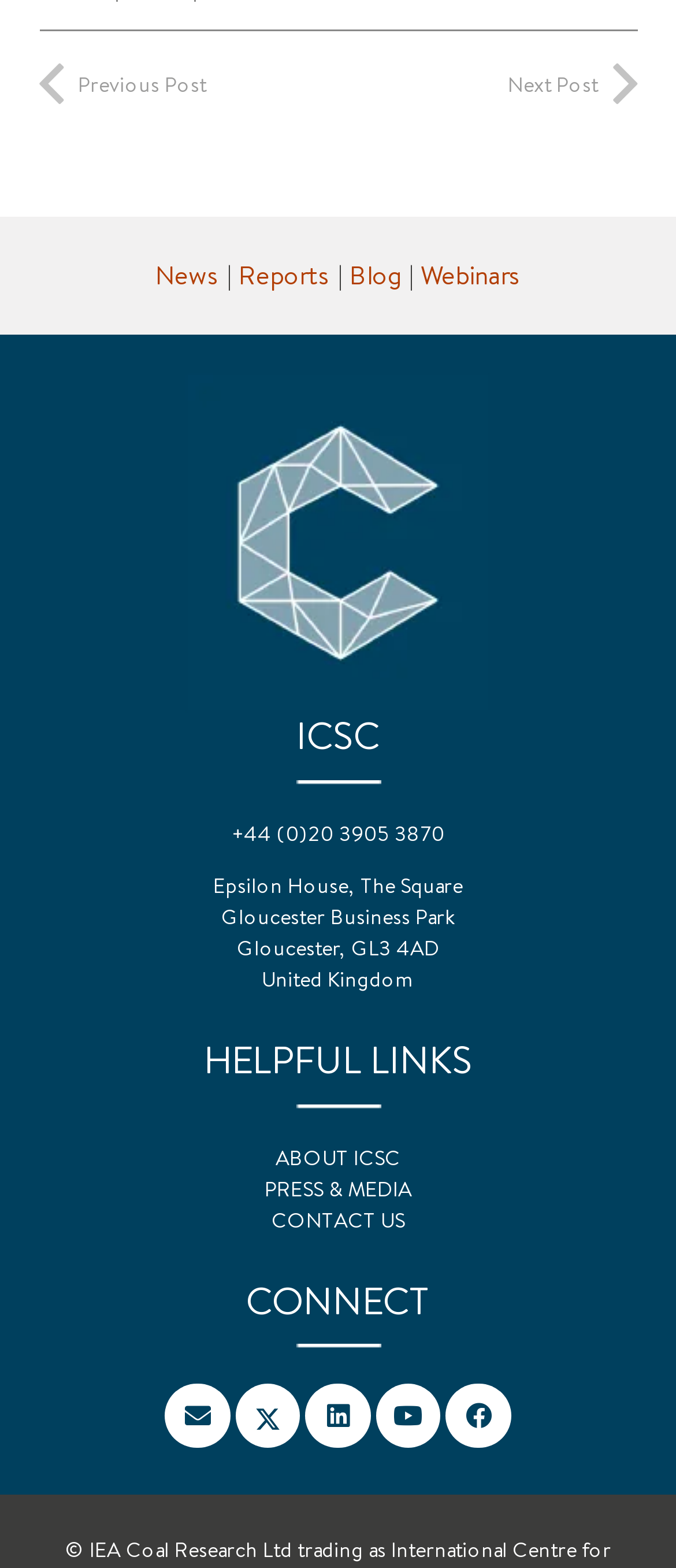Determine the bounding box coordinates of the UI element that matches the following description: "Webinars". The coordinates should be four float numbers between 0 and 1 in the format [left, top, right, bottom].

[0.622, 0.163, 0.771, 0.187]